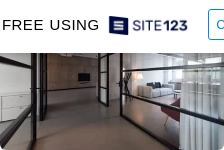Provide a comprehensive description of the image.

The image depicts a modern interior space that conveys a sophisticated yet minimalistic aesthetic. Featuring sleek glass partitions, the design emphasizes openness and light, allowing for an airy atmosphere. In the background, a tastefully furnished living area can be glimpsed, characterized by contemporary furnishings that blend comfort with style. The neutral color palette, highlighted by subtle textures, enhances the sense of tranquility within the space. This setting exemplifies a stylish yet functional approach to modern living, making it ideal for both relaxation and social interaction.